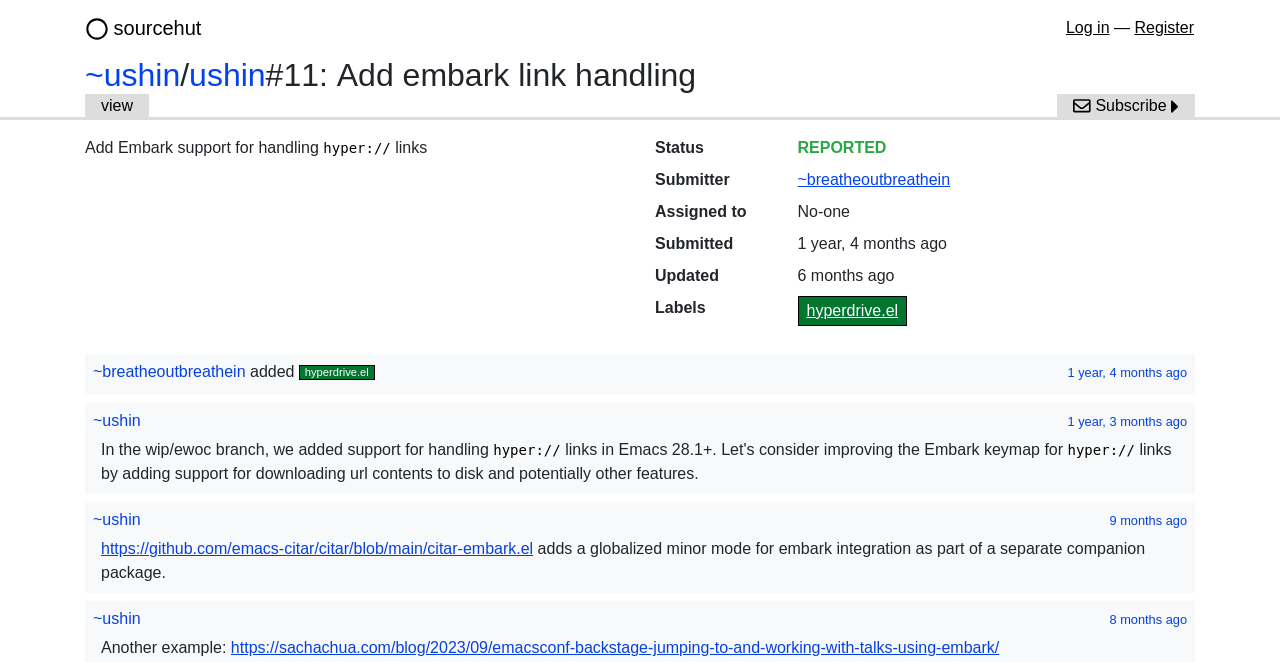Please specify the bounding box coordinates in the format (top-left x, top-left y, bottom-right x, bottom-right y), with all values as floating point numbers between 0 and 1. Identify the bounding box of the UI element described by: 1 year, 3 months ago

[0.834, 0.625, 0.927, 0.647]